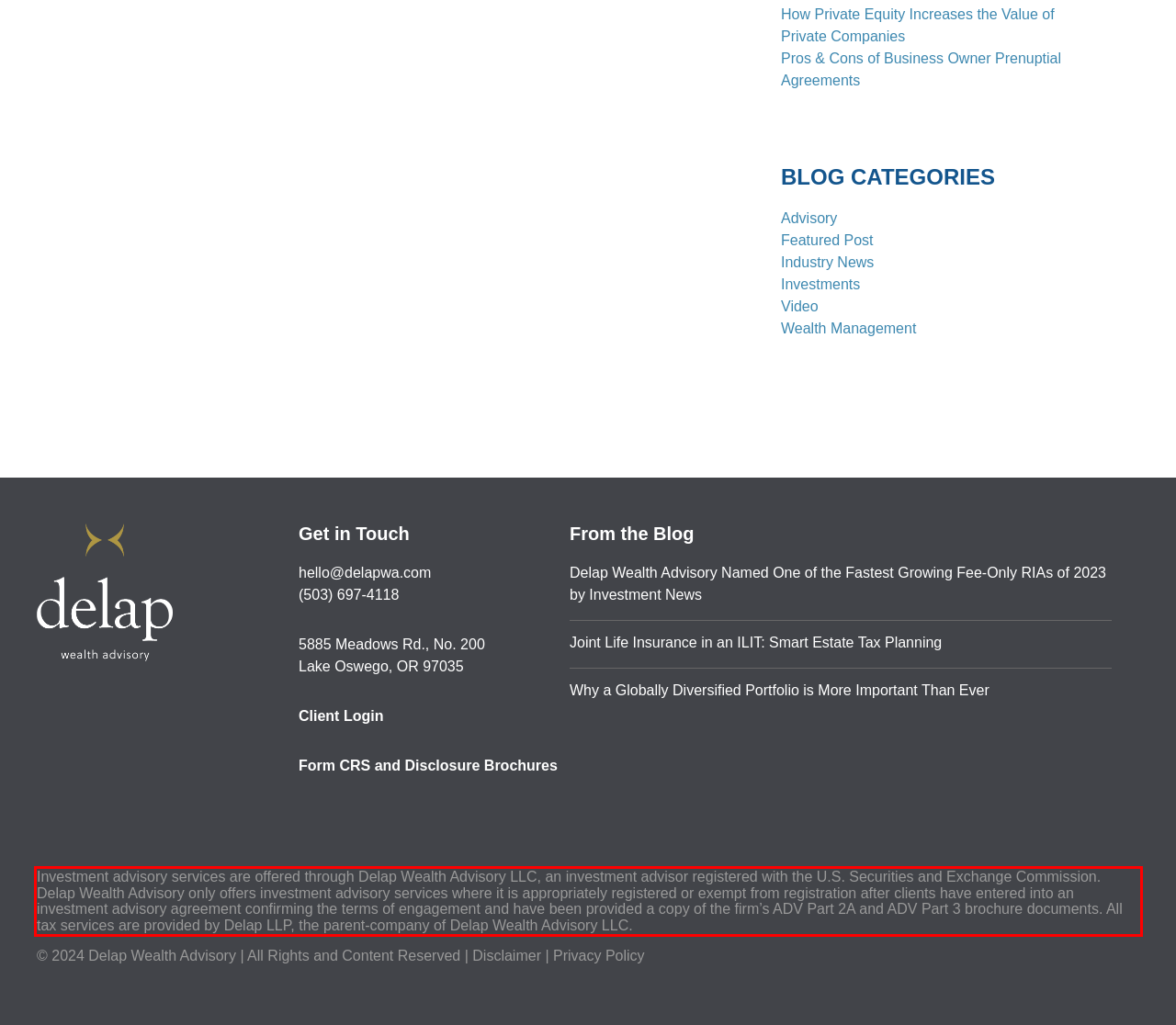From the screenshot of the webpage, locate the red bounding box and extract the text contained within that area.

Investment advisory services are offered through Delap Wealth Advisory LLC, an investment advisor registered with the U.S. Securities and Exchange Commission. Delap Wealth Advisory only offers investment advisory services where it is appropriately registered or exempt from registration after clients have entered into an investment advisory agreement confirming the terms of engagement and have been provided a copy of the firm’s ADV Part 2A and ADV Part 3 brochure documents. All tax services are provided by Delap LLP, the parent-company of Delap Wealth Advisory LLC.